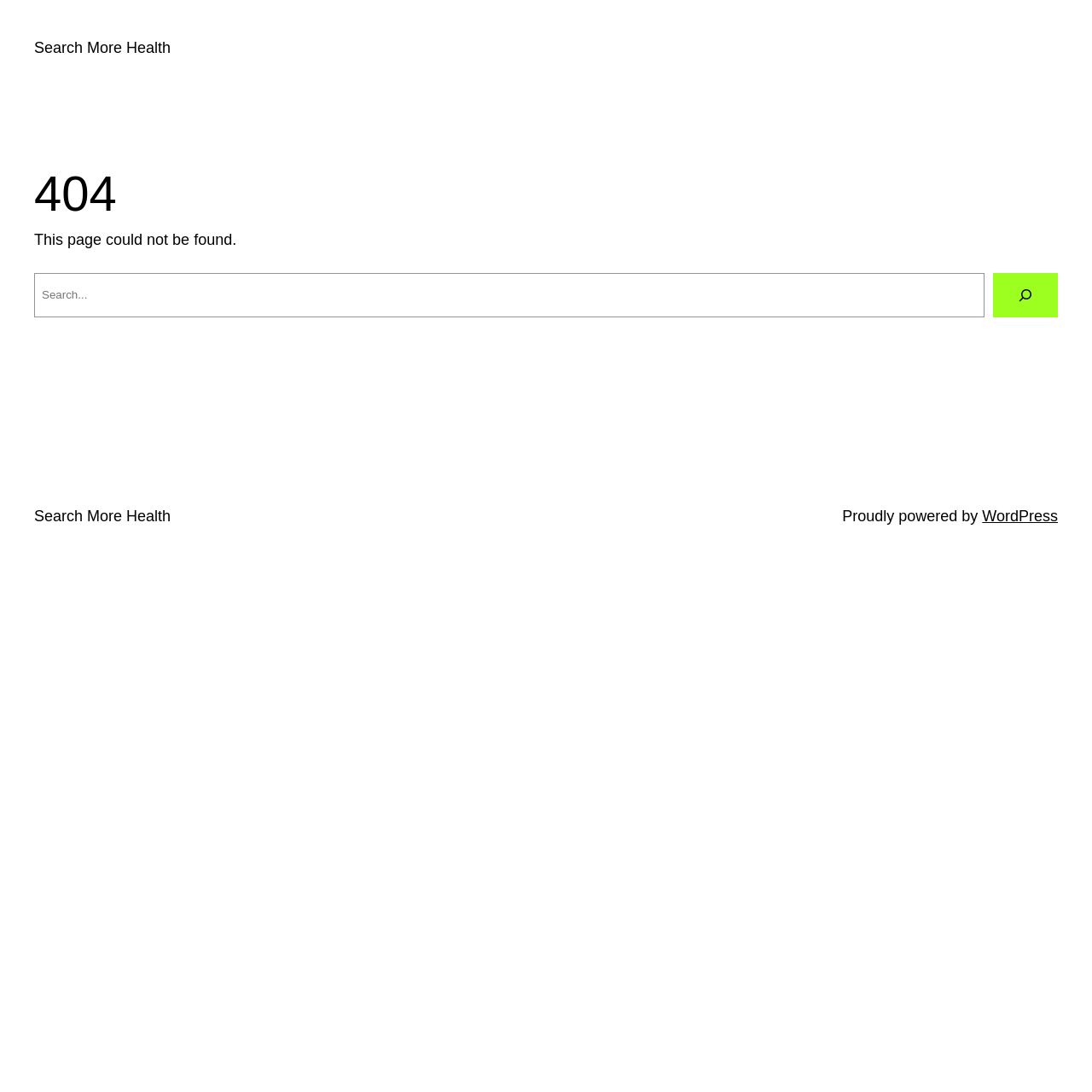Create a detailed description of the webpage's content and layout.

The webpage is a "Page not found" error page from Search More Health. At the top left of the page, there is a link to "Search More Health". Below this link, there is a main section that takes up most of the page's width. Within this section, a large heading "404" is displayed prominently. 

Below the heading, a short paragraph of text reads "This page could not be found." Following this text, a search bar is provided, which consists of a text box labeled "Search" and a search button with a small icon. The search button is located to the right of the text box.

At the bottom of the page, there is a footer section that spans the full width of the page. In this section, there are two links: one to "Search More Health" on the left, and another to "WordPress" on the right. In between these links, a short text reads "Proudly powered by".